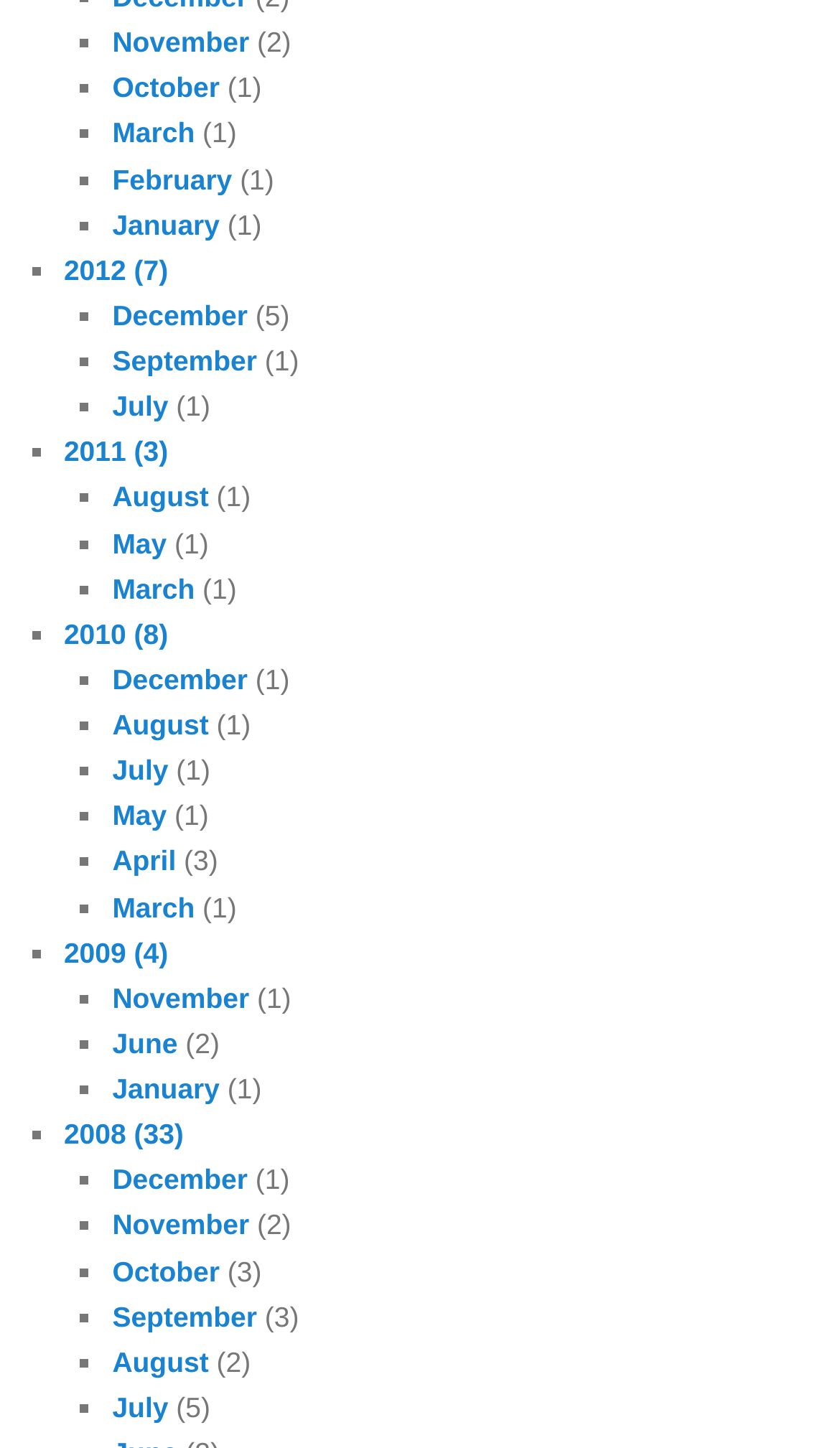How many links are there for the year 2012?
Based on the image, give a one-word or short phrase answer.

1